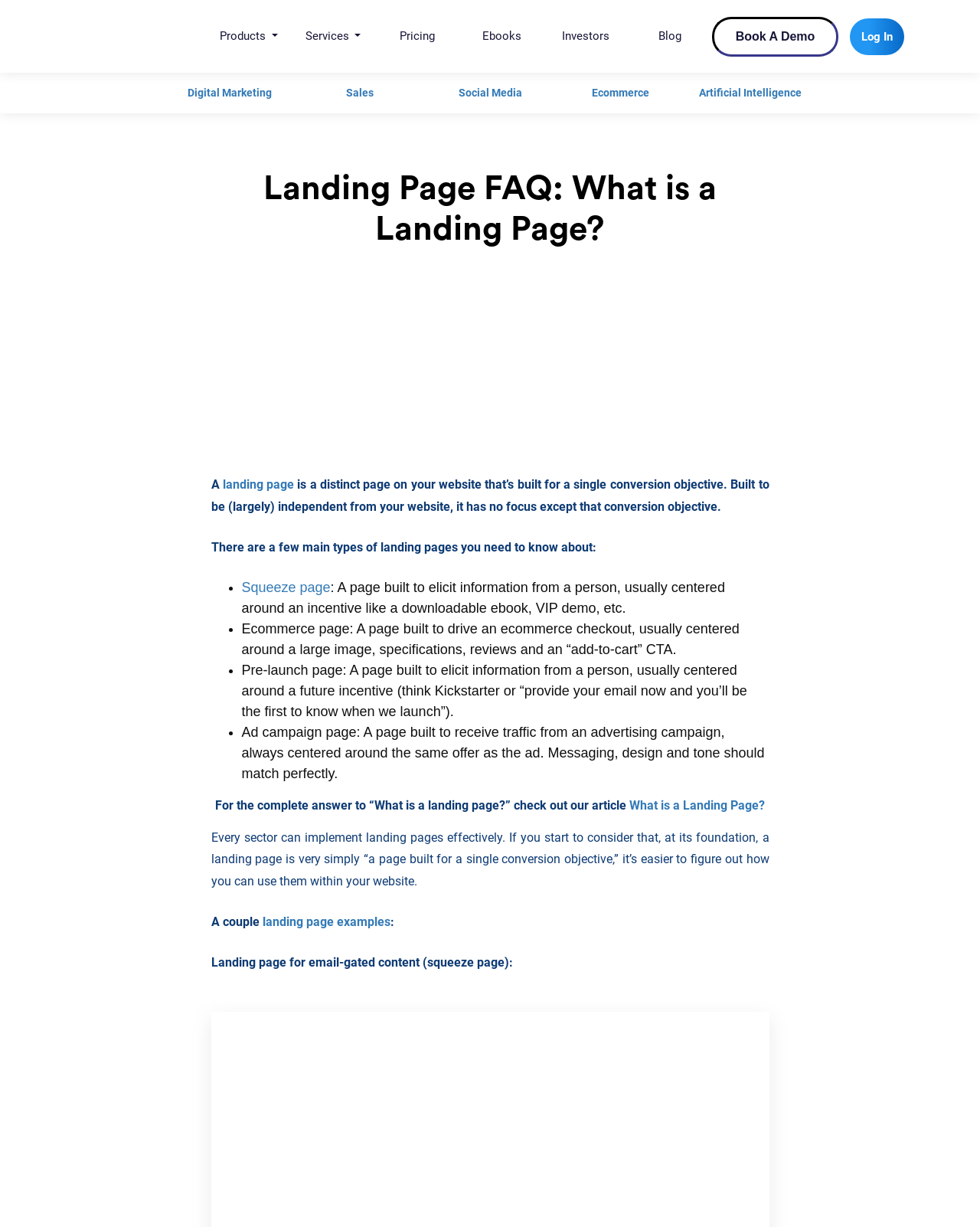What is the focus of a landing page?
Look at the image and respond to the question as thoroughly as possible.

According to the webpage content, a landing page is built for a single conversion objective, and it has no focus except that conversion objective. This means that the page is designed to achieve a specific goal or action from the visitor.